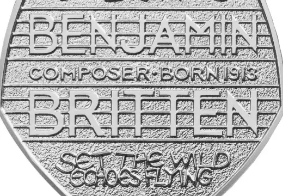What is referenced by the inscription 'SET THE WILD GOSLING FLYING'?
Examine the webpage screenshot and provide an in-depth answer to the question.

The inscription 'SET THE WILD GOSLING FLYING' is positioned below the composer's name, and according to the caption, it references one of Britten's lesser-known works, adding a poetic touch to the design.